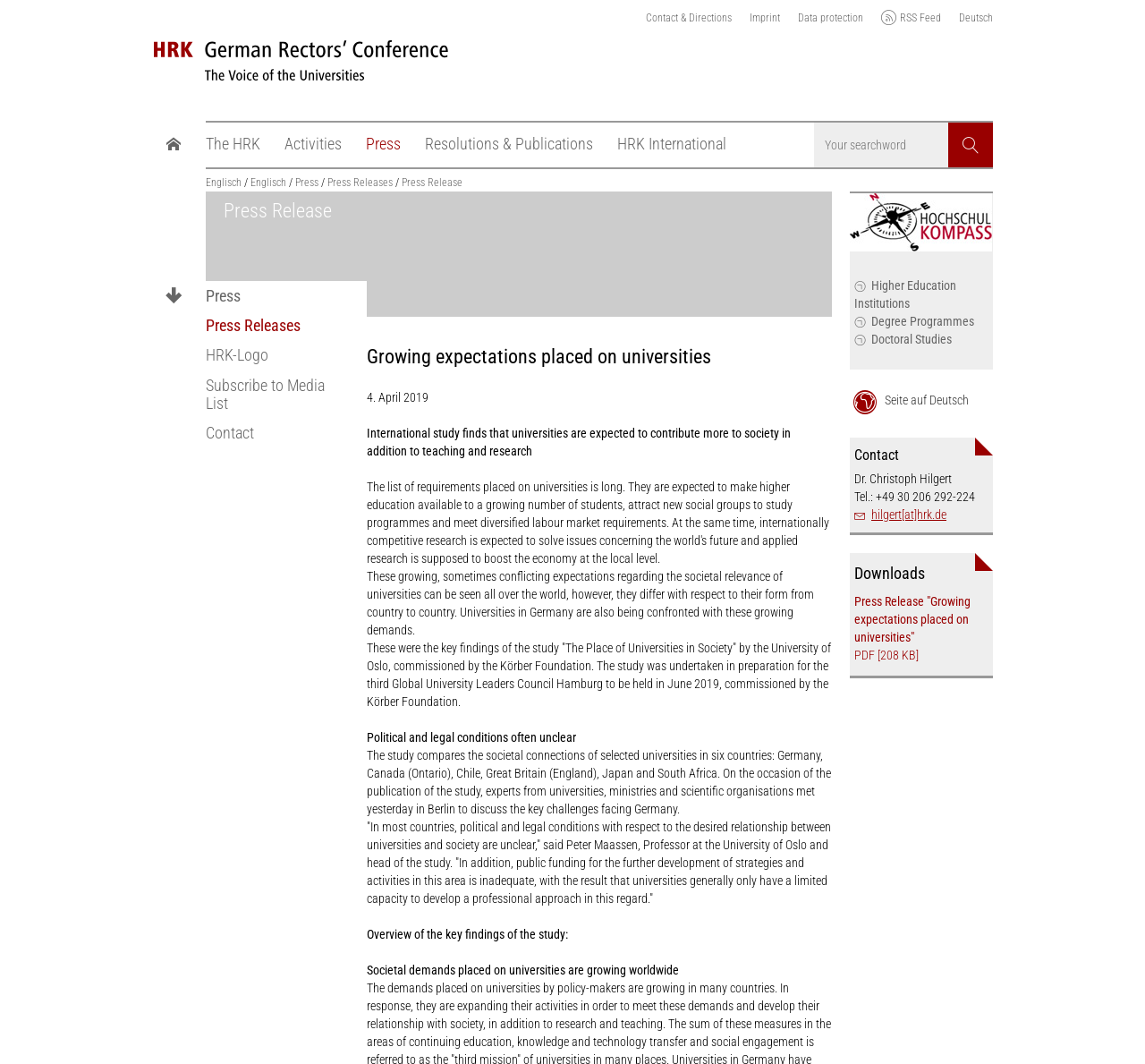Determine the bounding box coordinates of the clickable element necessary to fulfill the instruction: "Read the press release". Provide the coordinates as four float numbers within the 0 to 1 range, i.e., [left, top, right, bottom].

[0.32, 0.4, 0.691, 0.431]